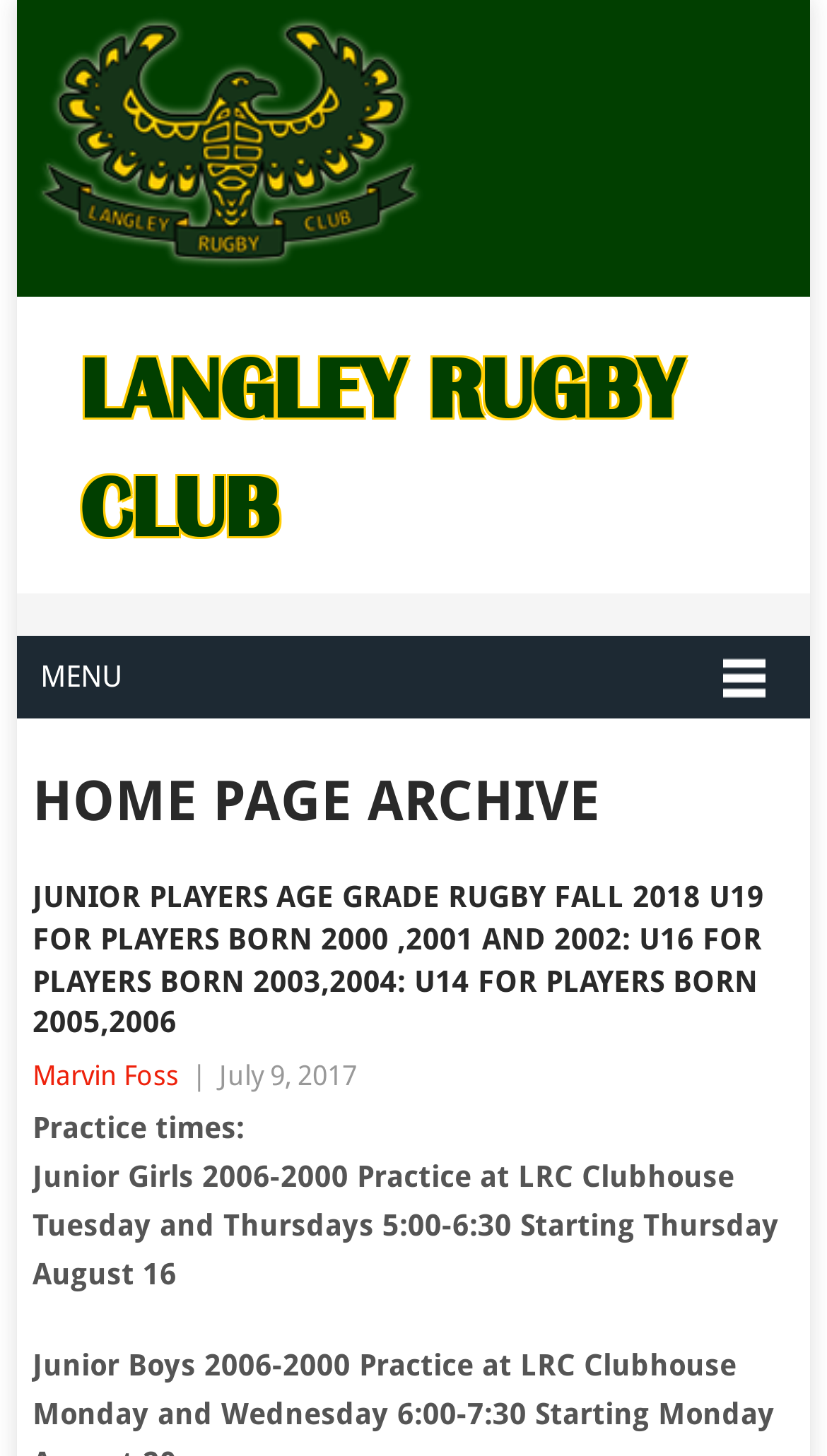When was the article published?
Based on the visual details in the image, please answer the question thoroughly.

The publication date of the article can be found in the static text 'July 9, 2017'. This text is located near the article title and author, indicating that the article was published on July 9, 2017.